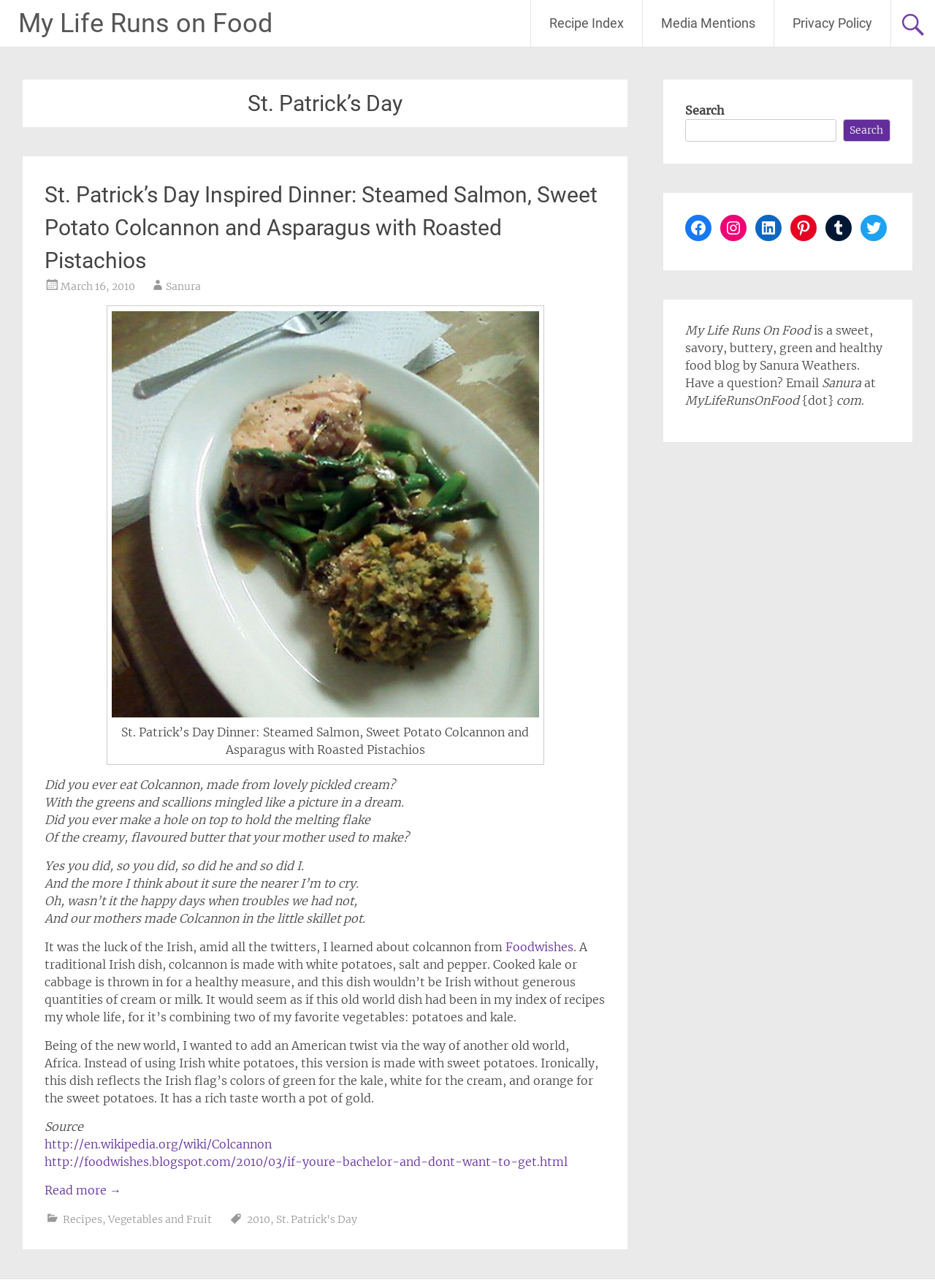Find the bounding box coordinates for the area that must be clicked to perform this action: "Check the 'Privacy Policy'".

[0.828, 0.0, 0.952, 0.036]